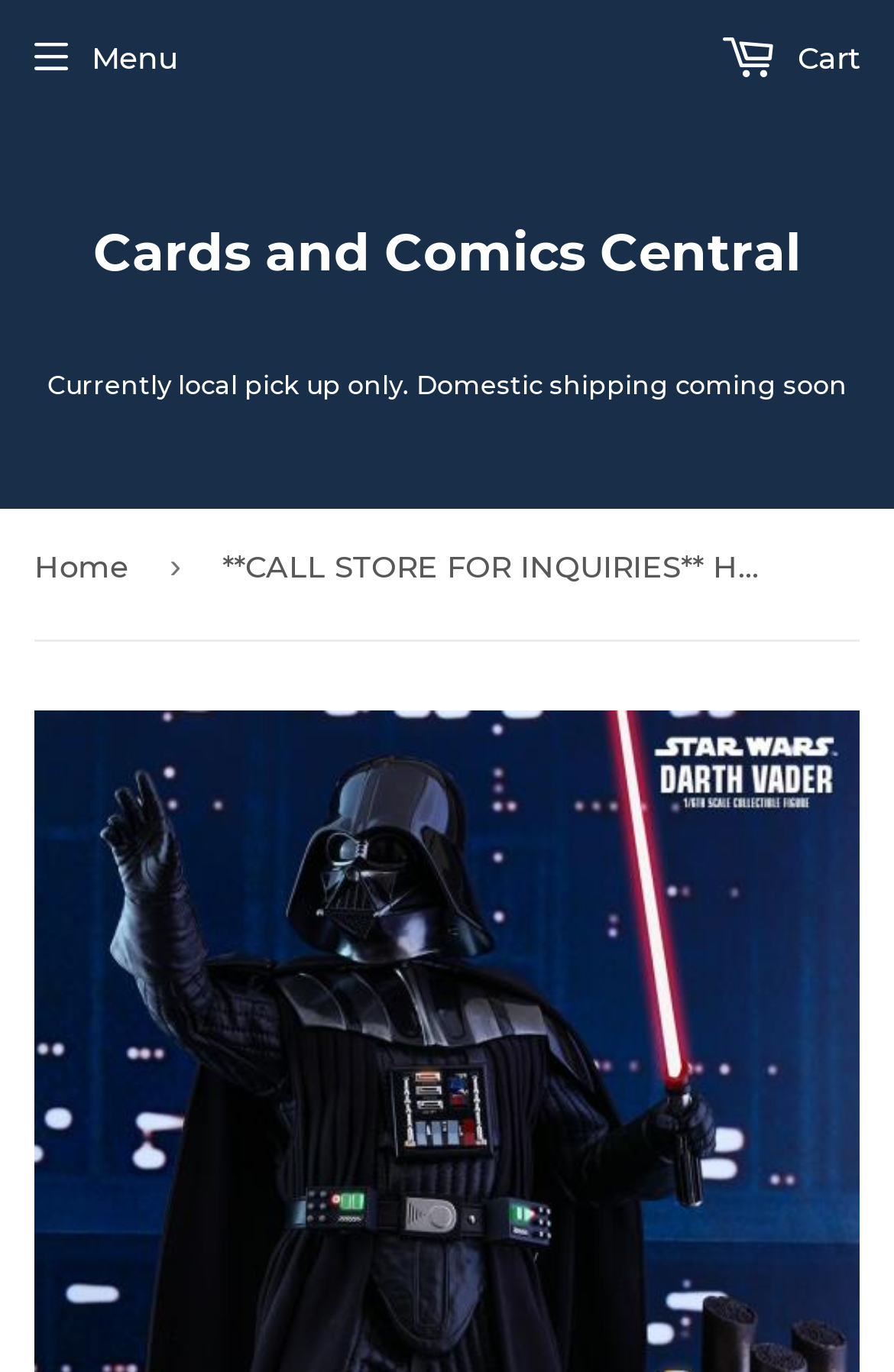Extract the bounding box coordinates for the UI element described by the text: "alt="Drolshammer"". The coordinates should be in the form of [left, top, right, bottom] with values between 0 and 1.

None